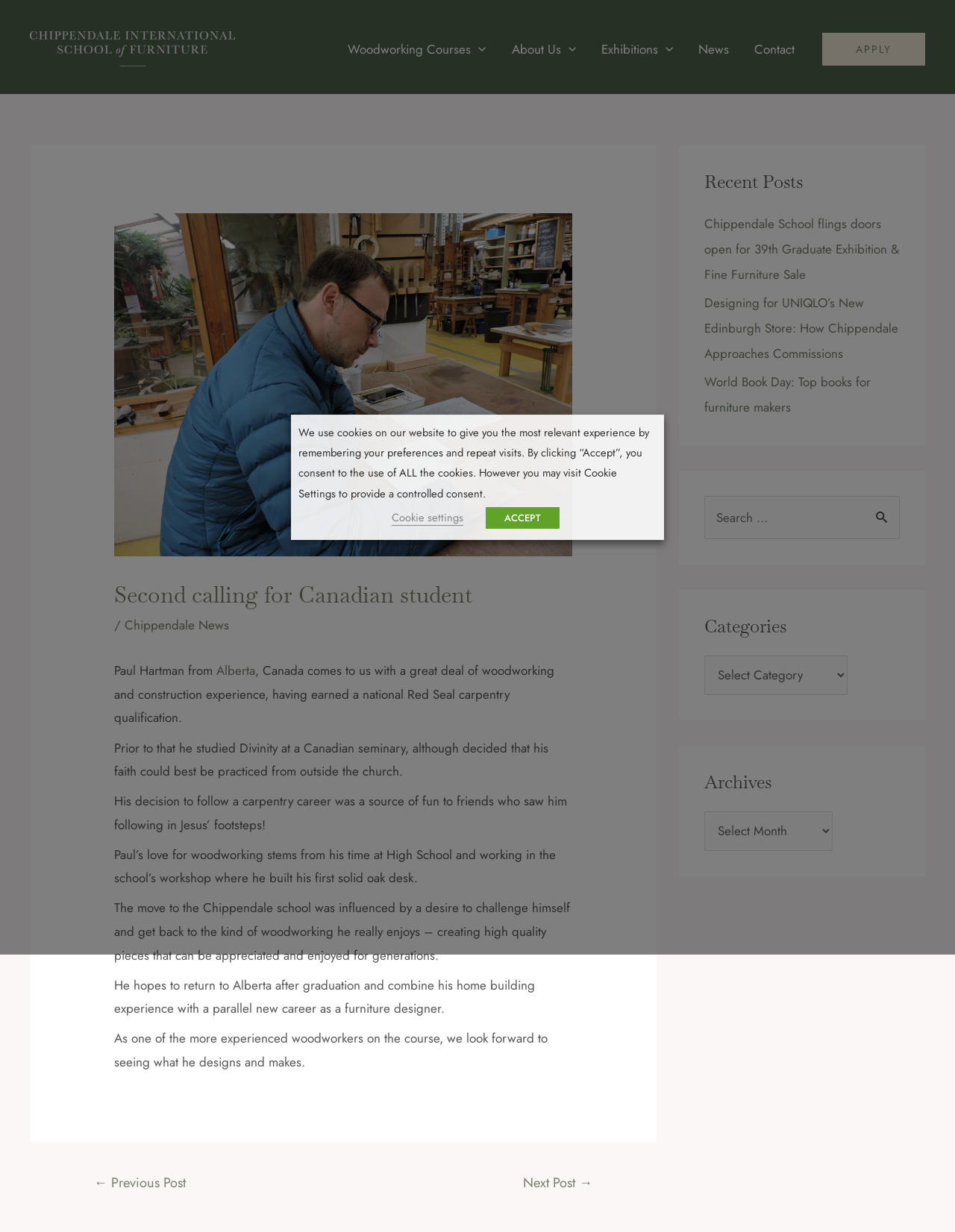What is the name of the school mentioned?
Offer a detailed and exhaustive answer to the question.

The name of the school is mentioned in the link 'Chippendale School of Furniture' at the top of the webpage, and also in the header 'Second calling for Canadian student - Chippendale School of Furniture'.